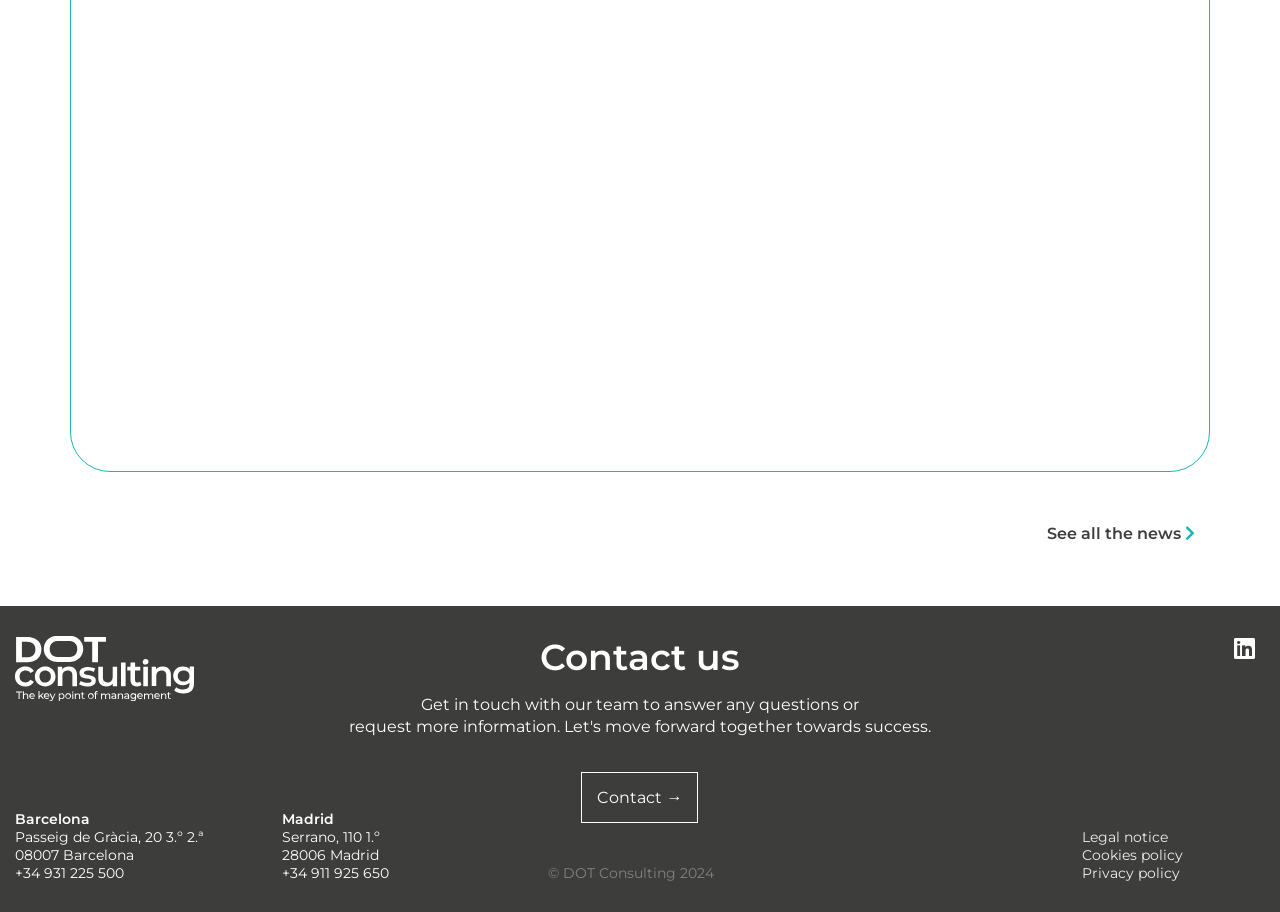Locate the bounding box coordinates of the element that should be clicked to fulfill the instruction: "Read the article about Ascend Global Media".

None